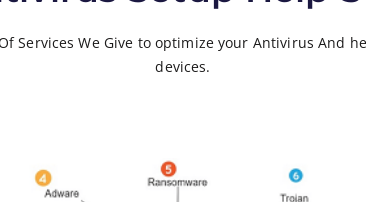Identify and describe all the elements present in the image.

The image titled "Real-Time Threat Detection" illustrates AVG's commitment to providing comprehensive antivirus setup help, emphasizing its user-friendly solutions. Below the bold heading, a graphic representation showcases various types of threats, including Adware, Ransomware, and Trojan, highlighting the critical services offered to optimize antivirus protection. This visual aids in communicating how AVG assists users in safeguarding their devices against these common security threats, reinforcing their customer-centric approach and dedicated support team. The accompanying text emphasizes the importance of these services in ensuring user satisfaction and peace of mind.